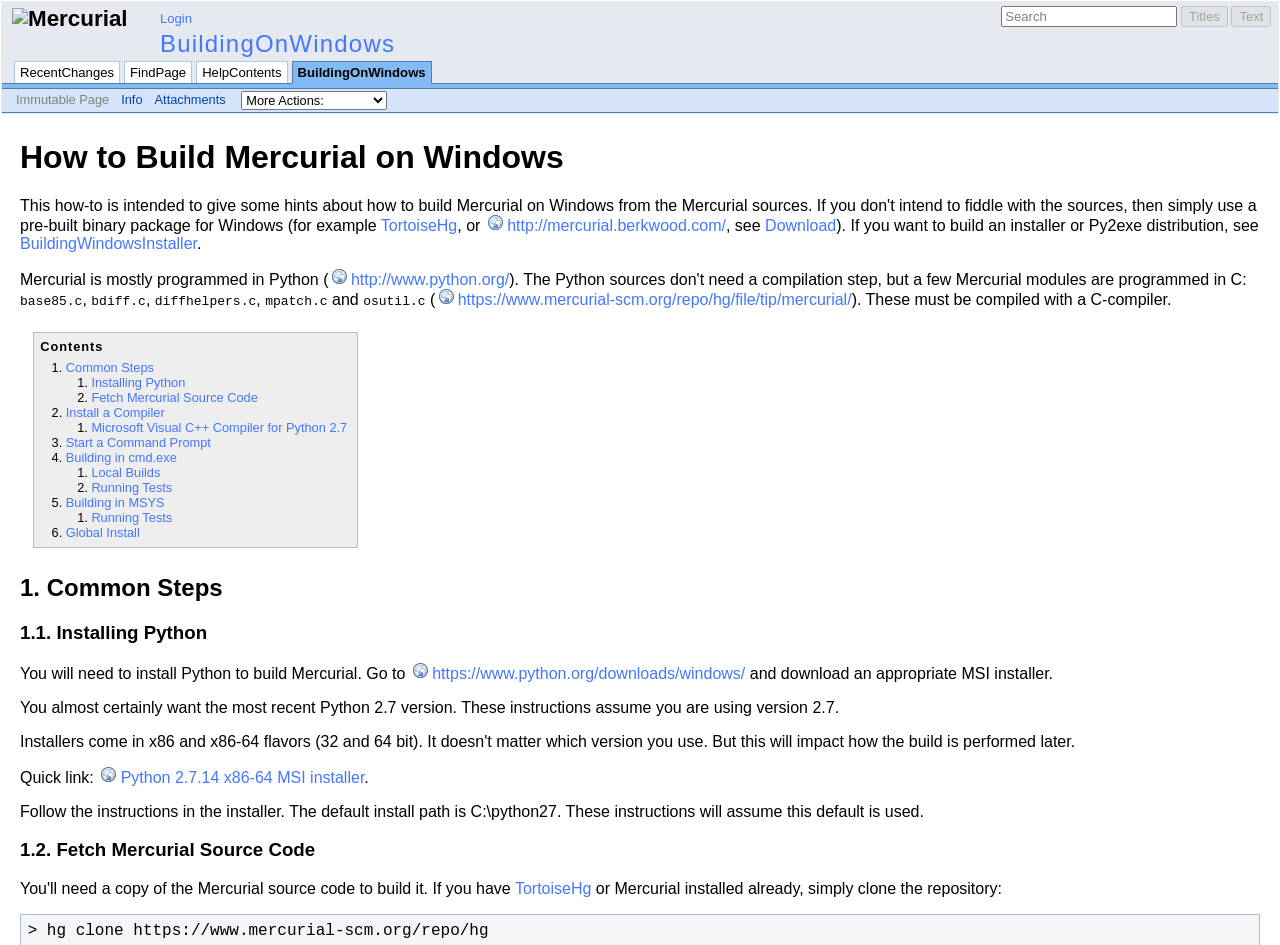Point out the bounding box coordinates of the section to click in order to follow this instruction: "View Help Contents".

[0.158, 0.068, 0.22, 0.084]